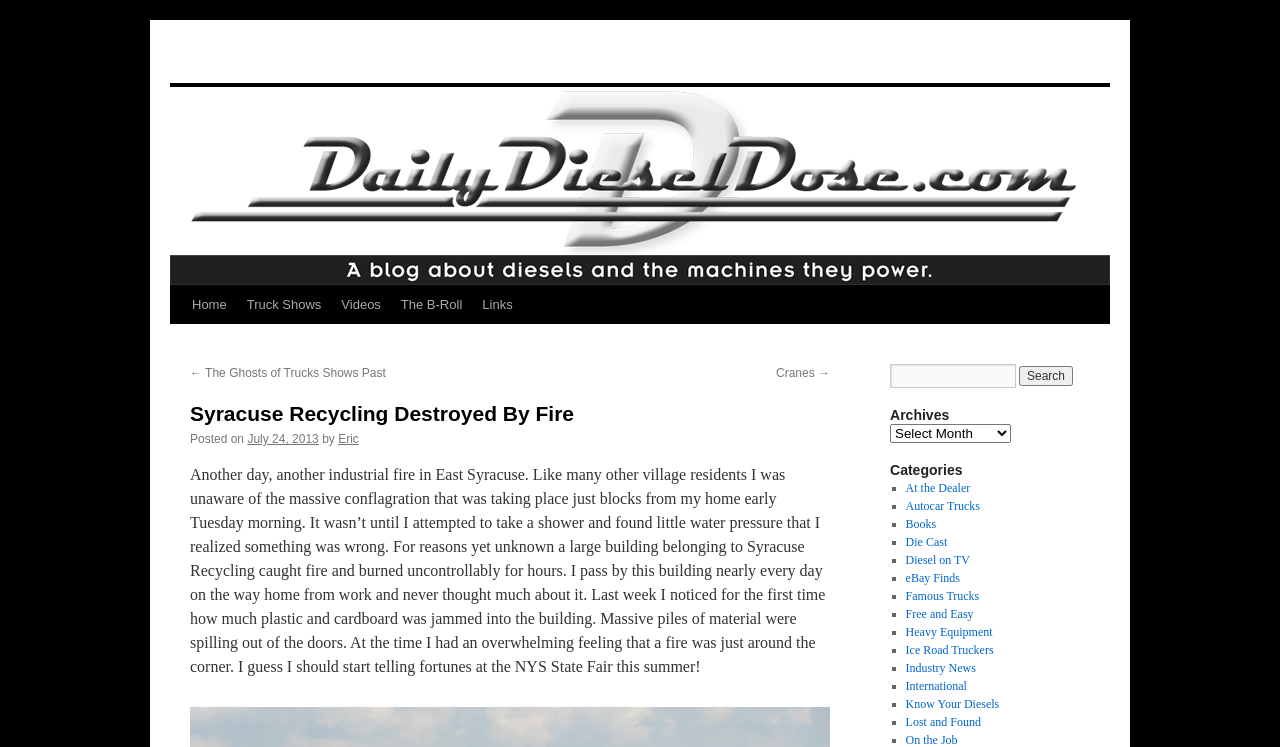Identify the bounding box coordinates of the area you need to click to perform the following instruction: "Click on the 'At the Dealer' category".

[0.707, 0.644, 0.758, 0.663]